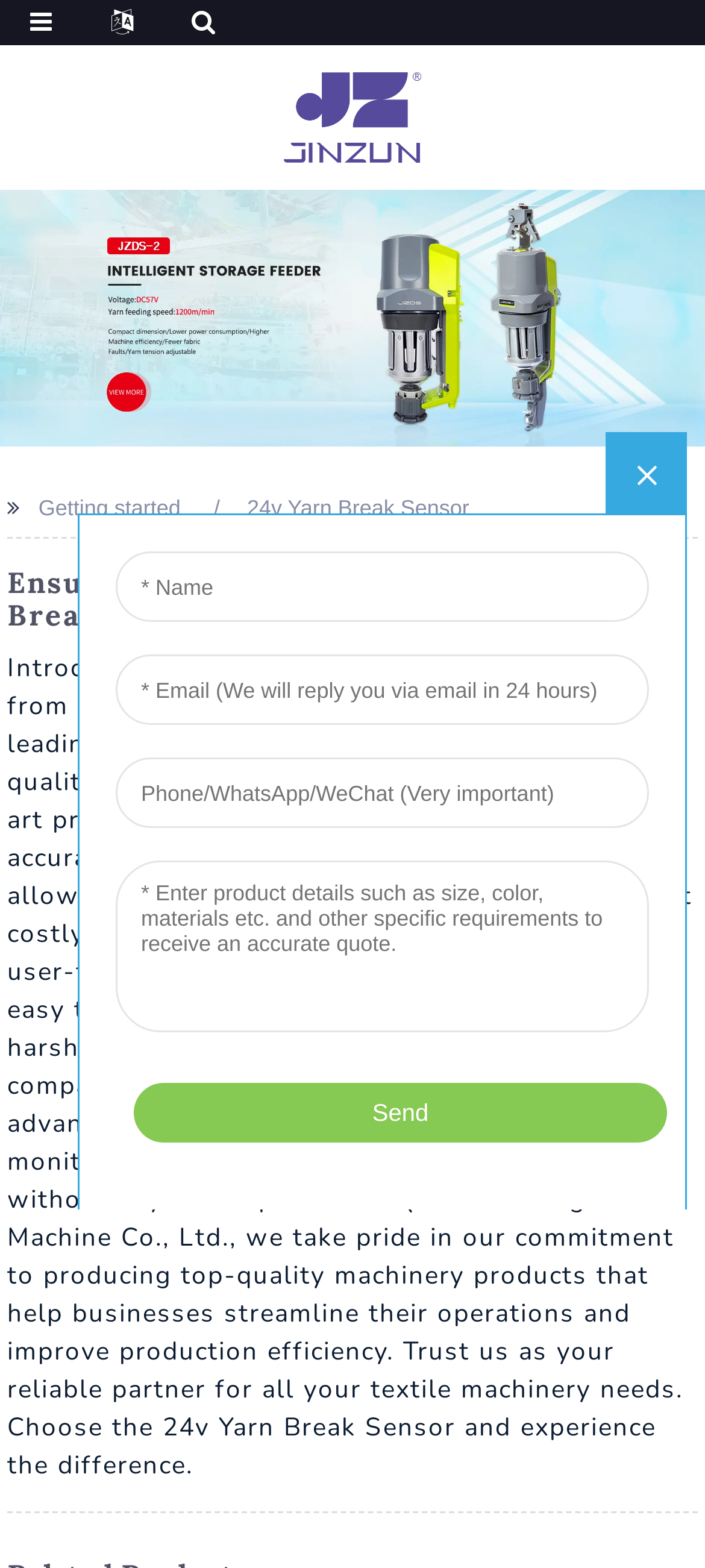Can you find and provide the main heading text of this webpage?

Ensure Smooth Operations With 24v Yarn Break Sensor - Buy Now!